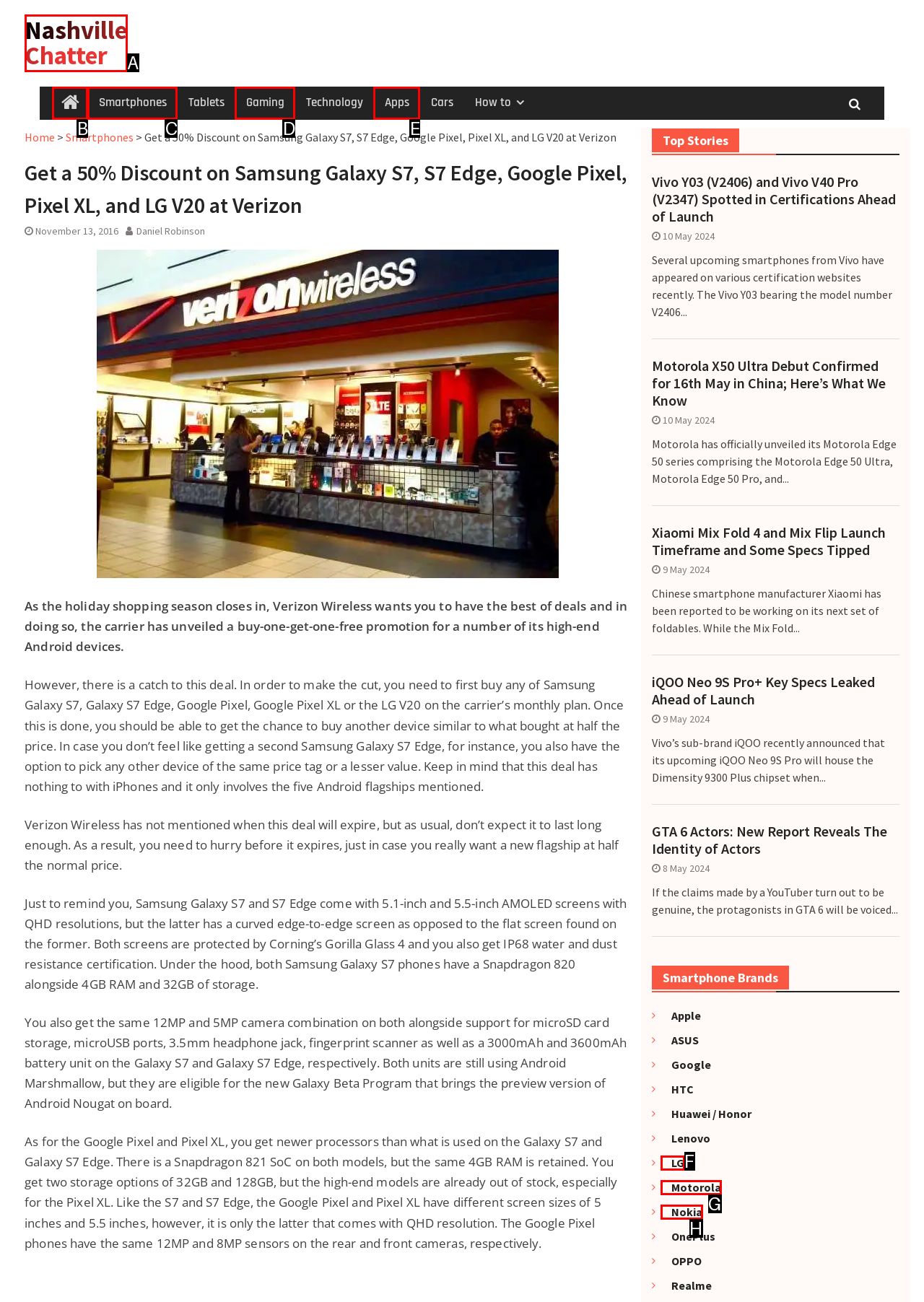Identify the HTML element that corresponds to the description: Apps
Provide the letter of the matching option from the given choices directly.

E